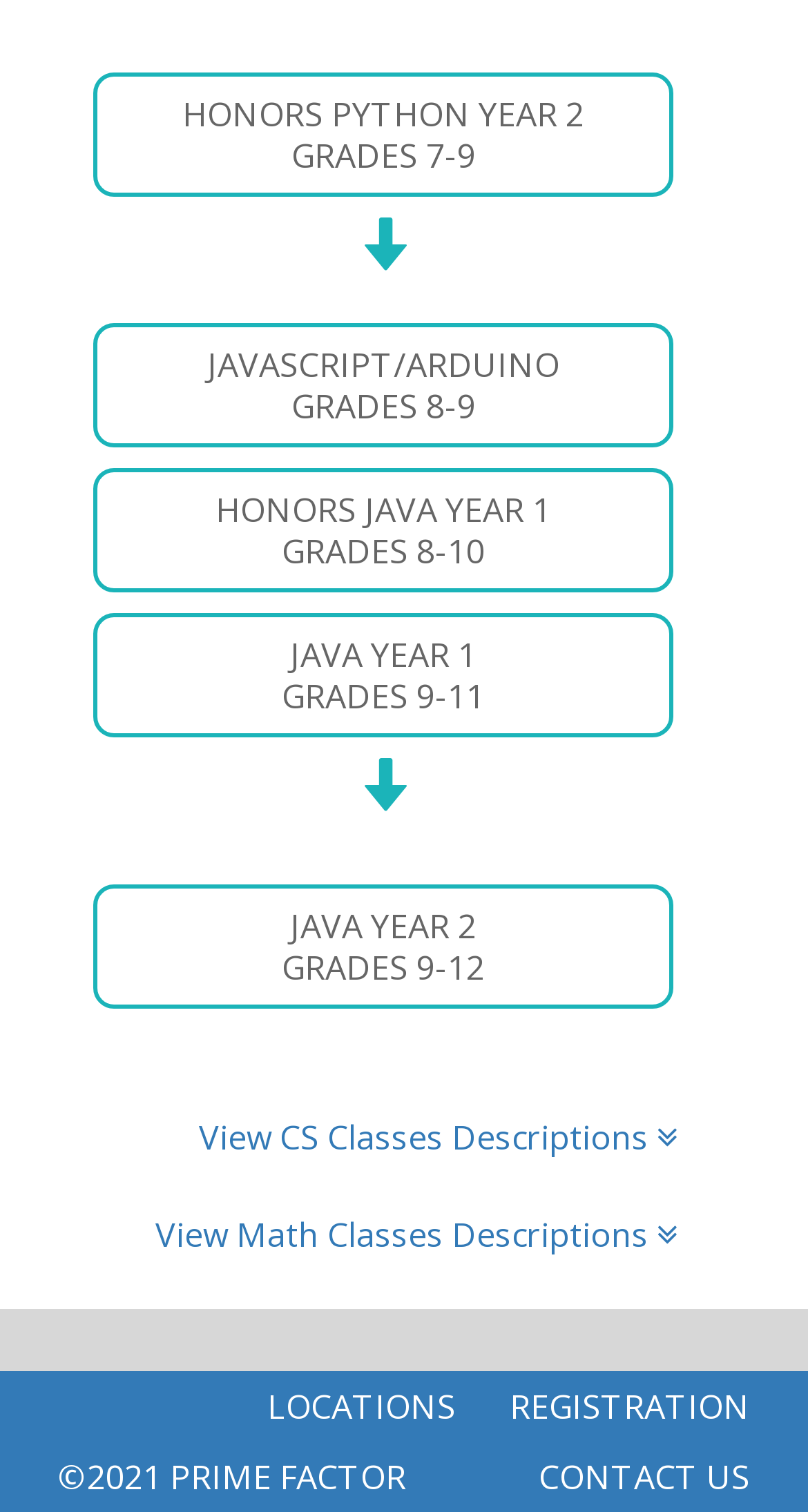Locate the bounding box coordinates of the item that should be clicked to fulfill the instruction: "Share to Twitter".

None